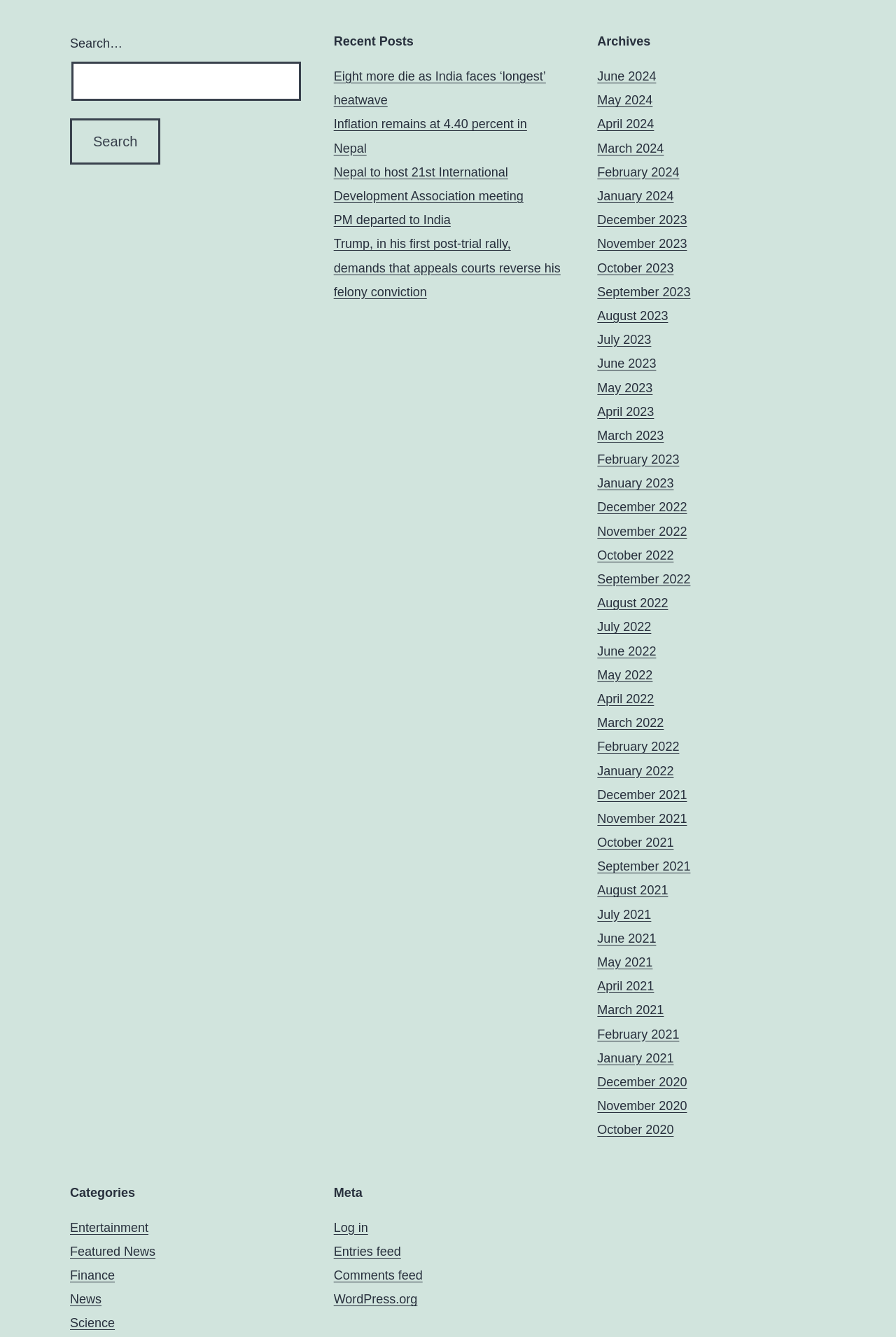Provide the bounding box coordinates of the area you need to click to execute the following instruction: "View archives from June 2024".

[0.667, 0.052, 0.732, 0.062]